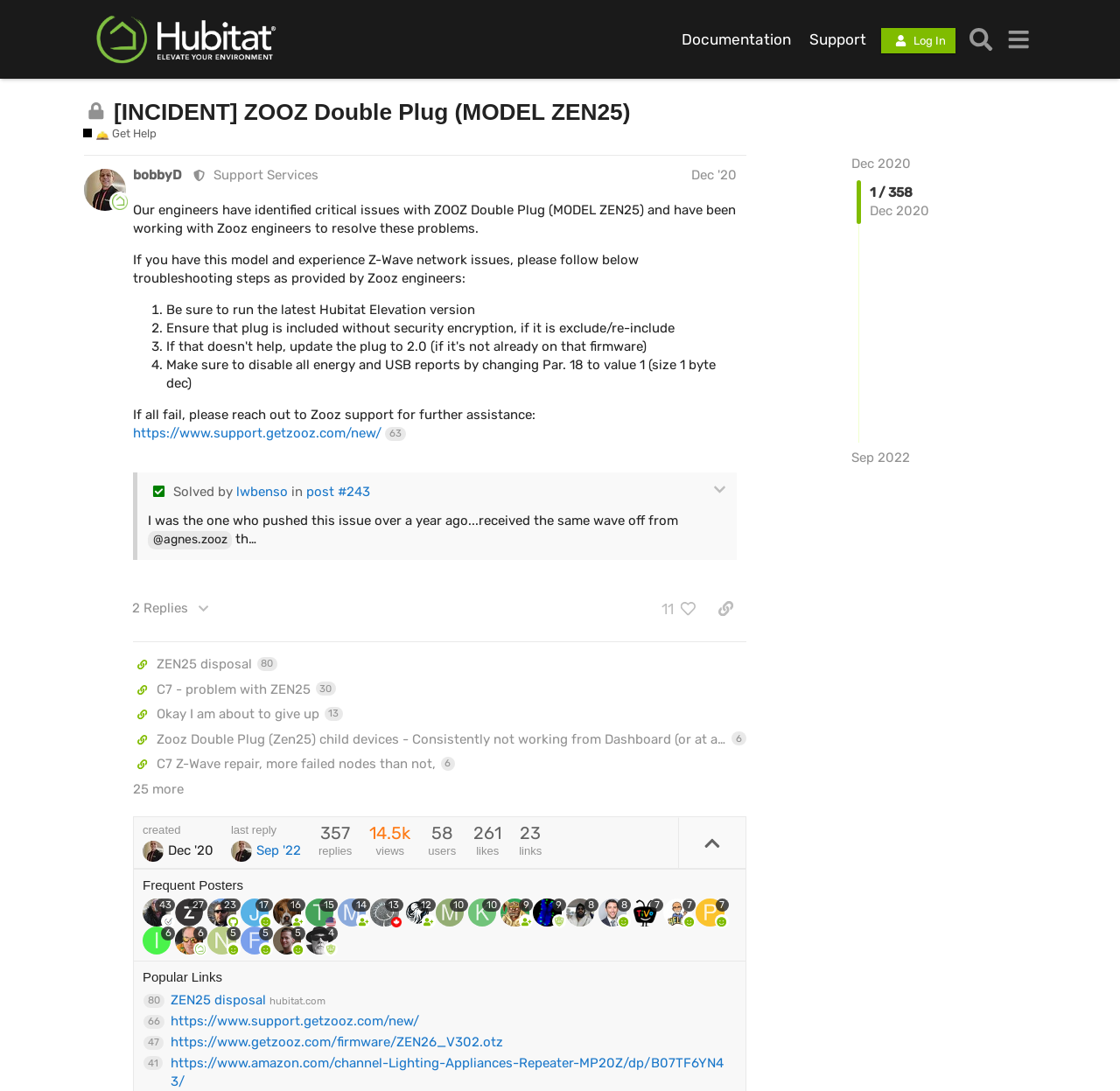How many replies are there in this discussion?
By examining the image, provide a one-word or phrase answer.

357